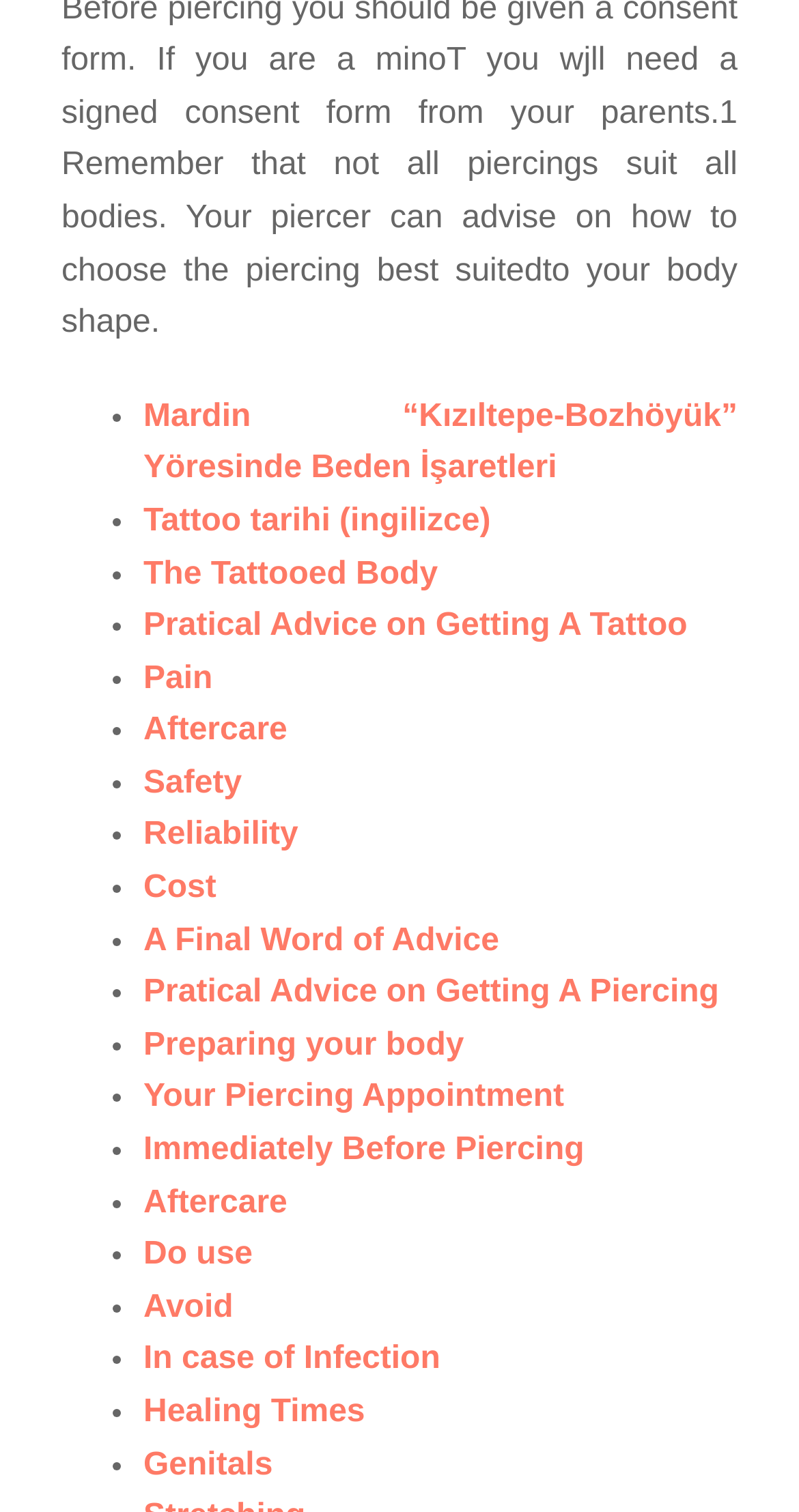What is the vertical position of the link 'Aftercare' relative to the link 'Pain'?
Answer with a single word or phrase by referring to the visual content.

Below